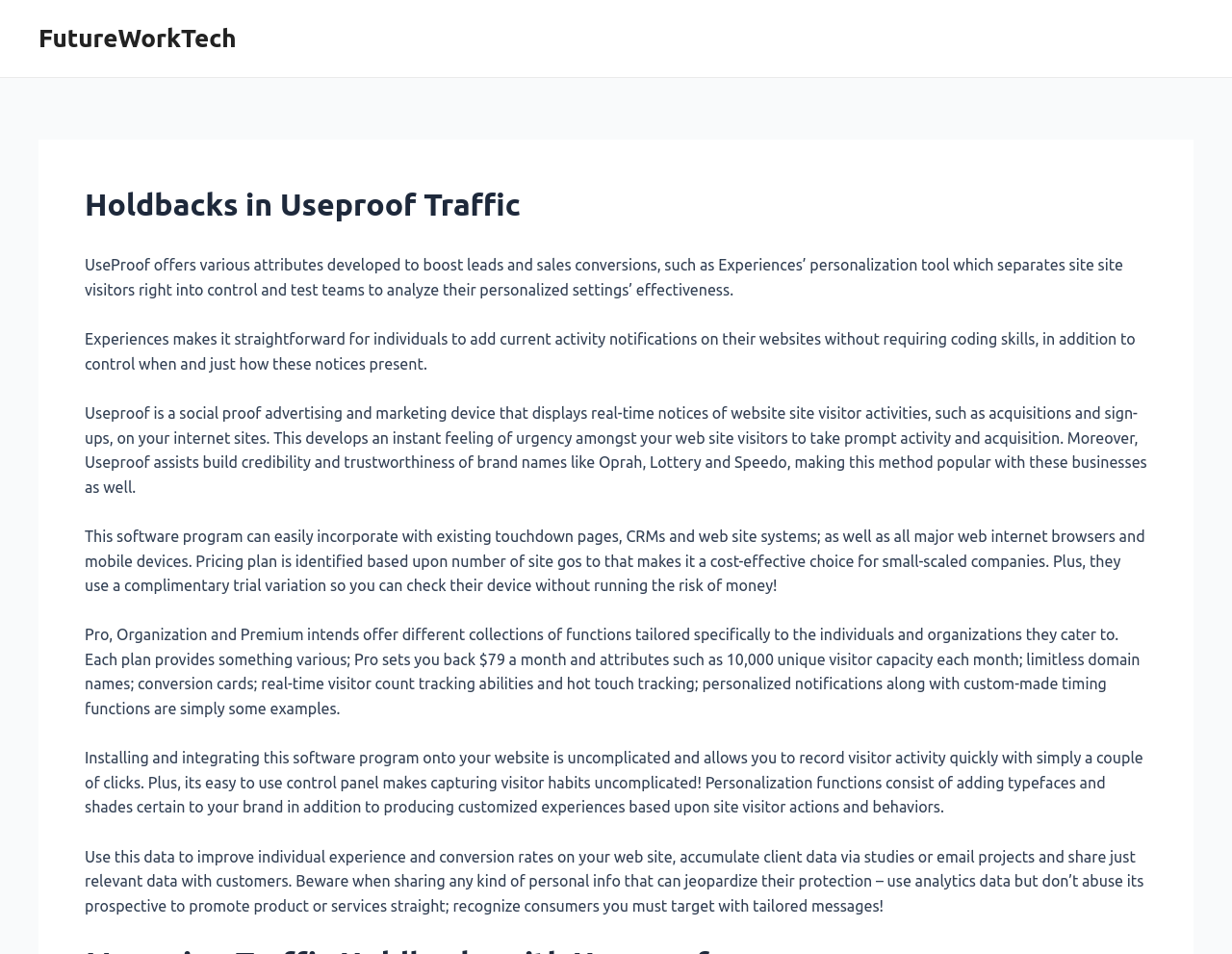What can you do with the data collected by Useproof?
Offer a detailed and full explanation in response to the question.

According to the webpage, you can use the data collected by Useproof to improve individual experience and conversion rates on your website, accumulate client data via surveys or email projects, and share relevant data with customers. However, it is cautioned to be careful when sharing any kind of personal information that can compromise their security.